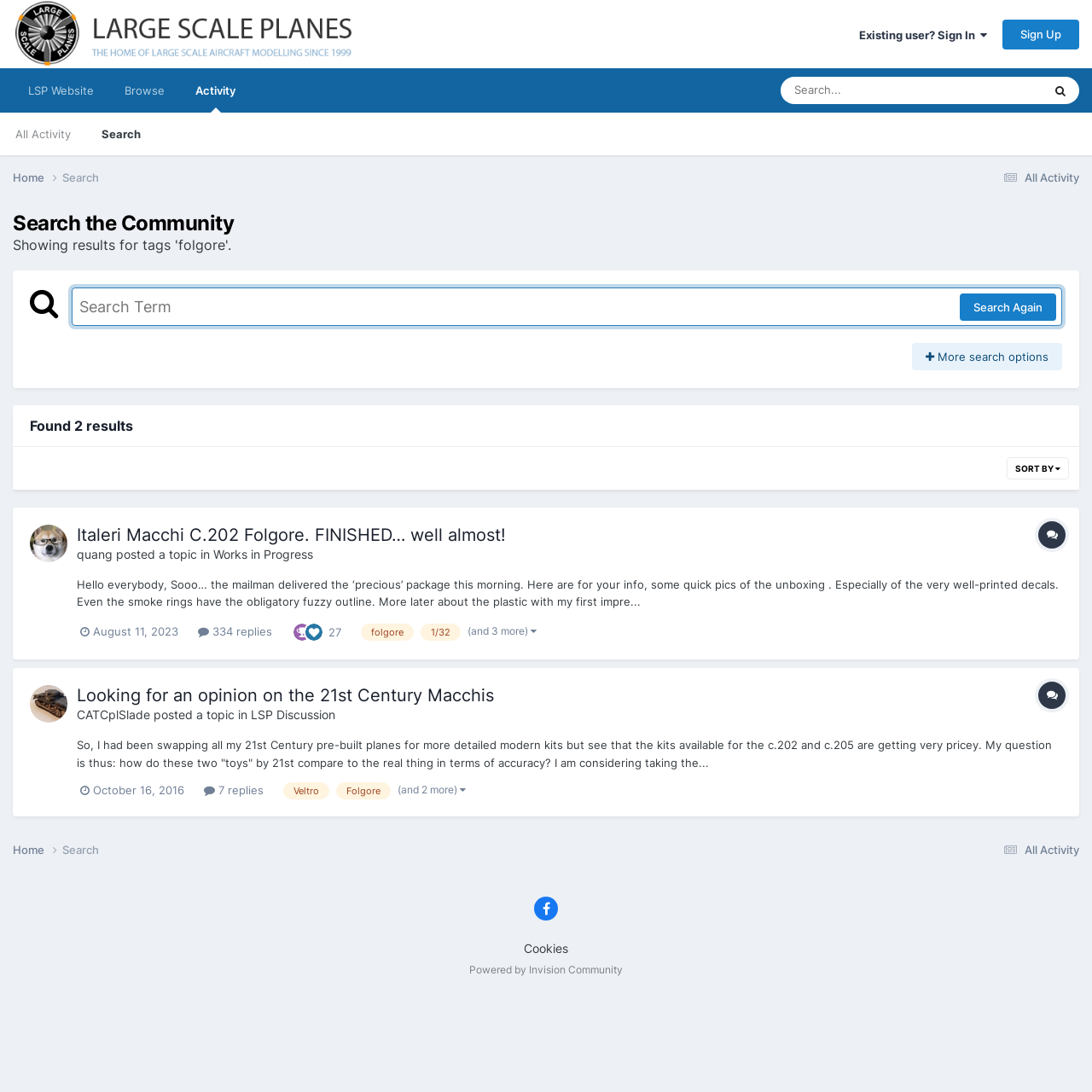Reply to the question with a single word or phrase:
Who posted the first topic?

quang